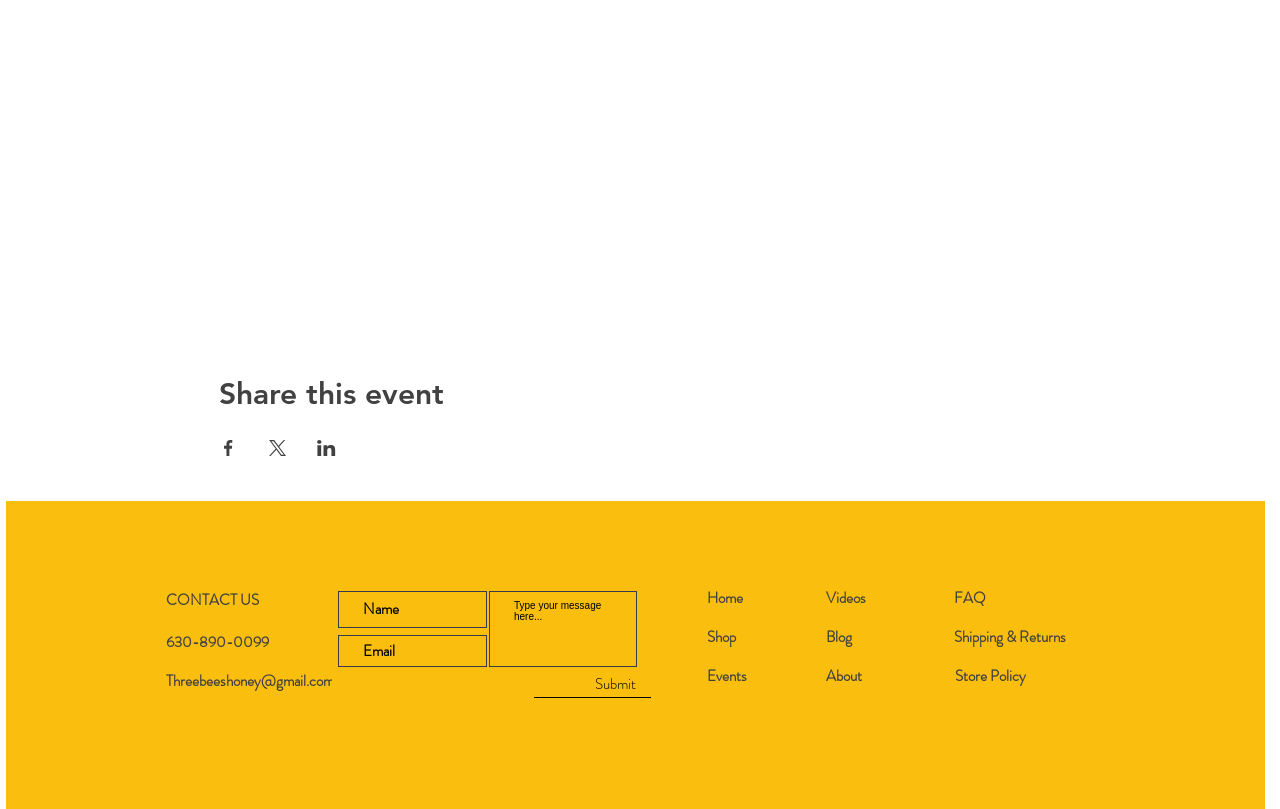Locate the bounding box coordinates of the element I should click to achieve the following instruction: "Enter your name in the input field".

[0.264, 0.731, 0.38, 0.777]